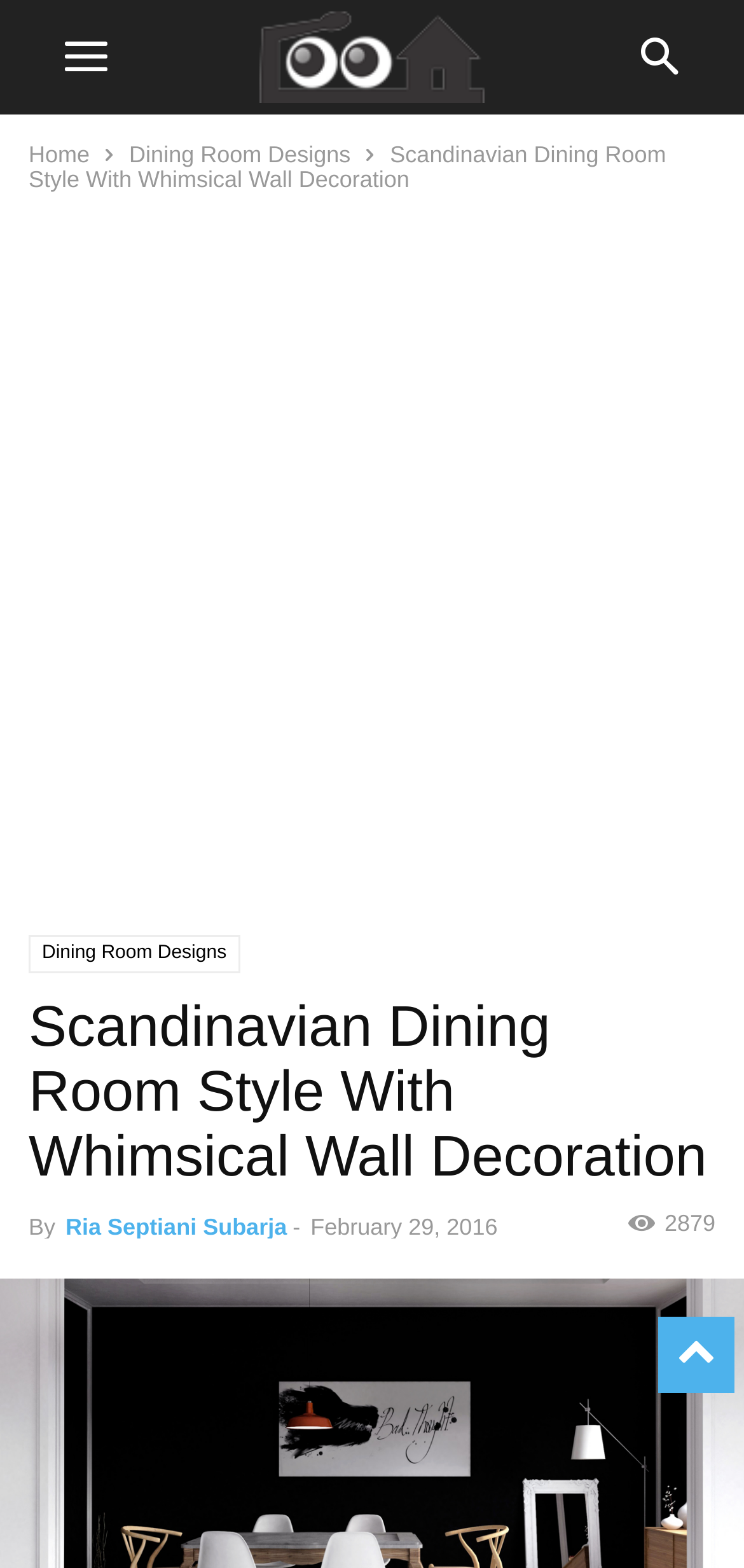Please determine the main heading text of this webpage.

Scandinavian Dining Room Style With Whimsical Wall Decoration